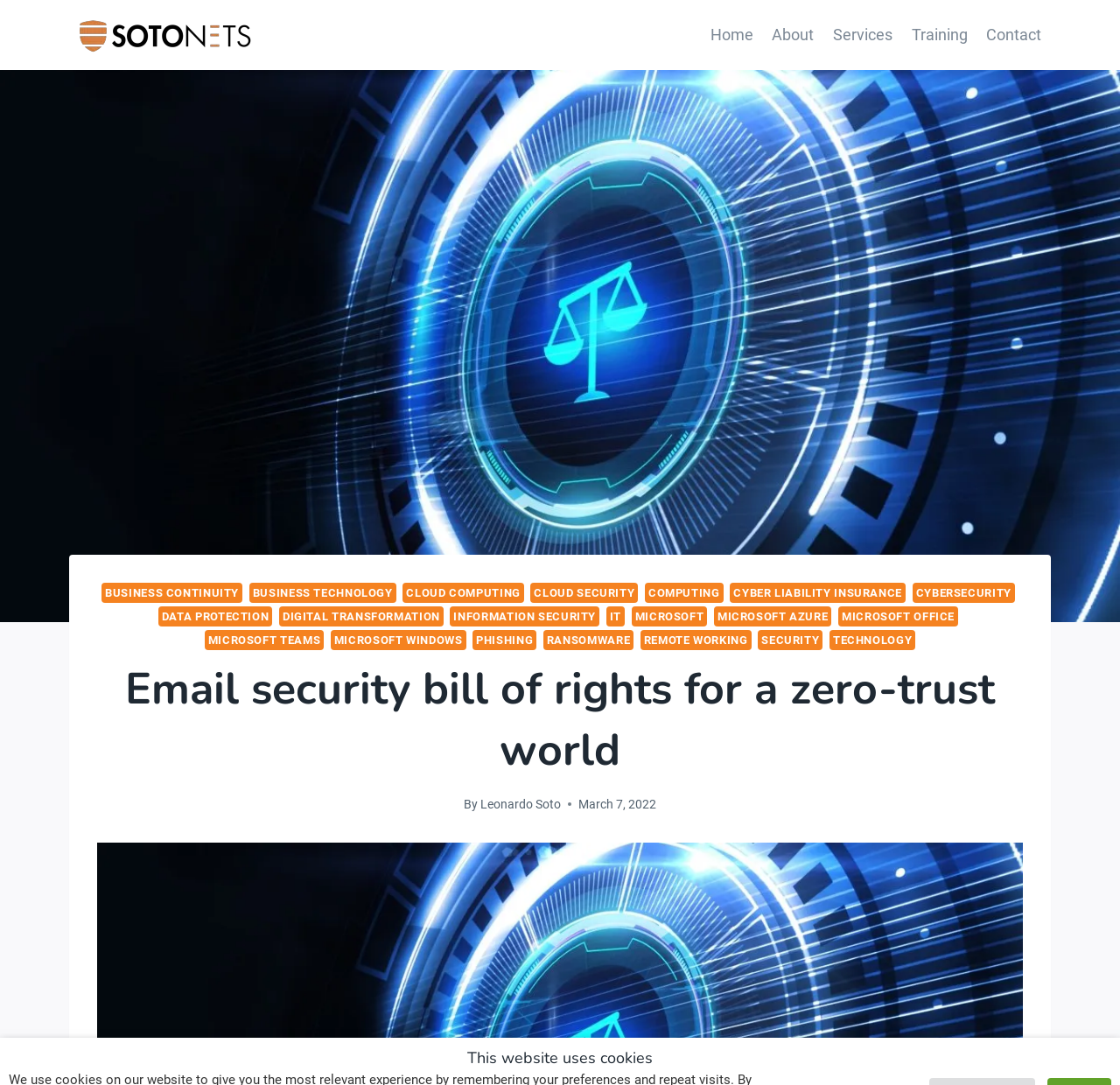Please specify the coordinates of the bounding box for the element that should be clicked to carry out this instruction: "Click on the 'Contact' link". The coordinates must be four float numbers between 0 and 1, formatted as [left, top, right, bottom].

[0.872, 0.015, 0.938, 0.05]